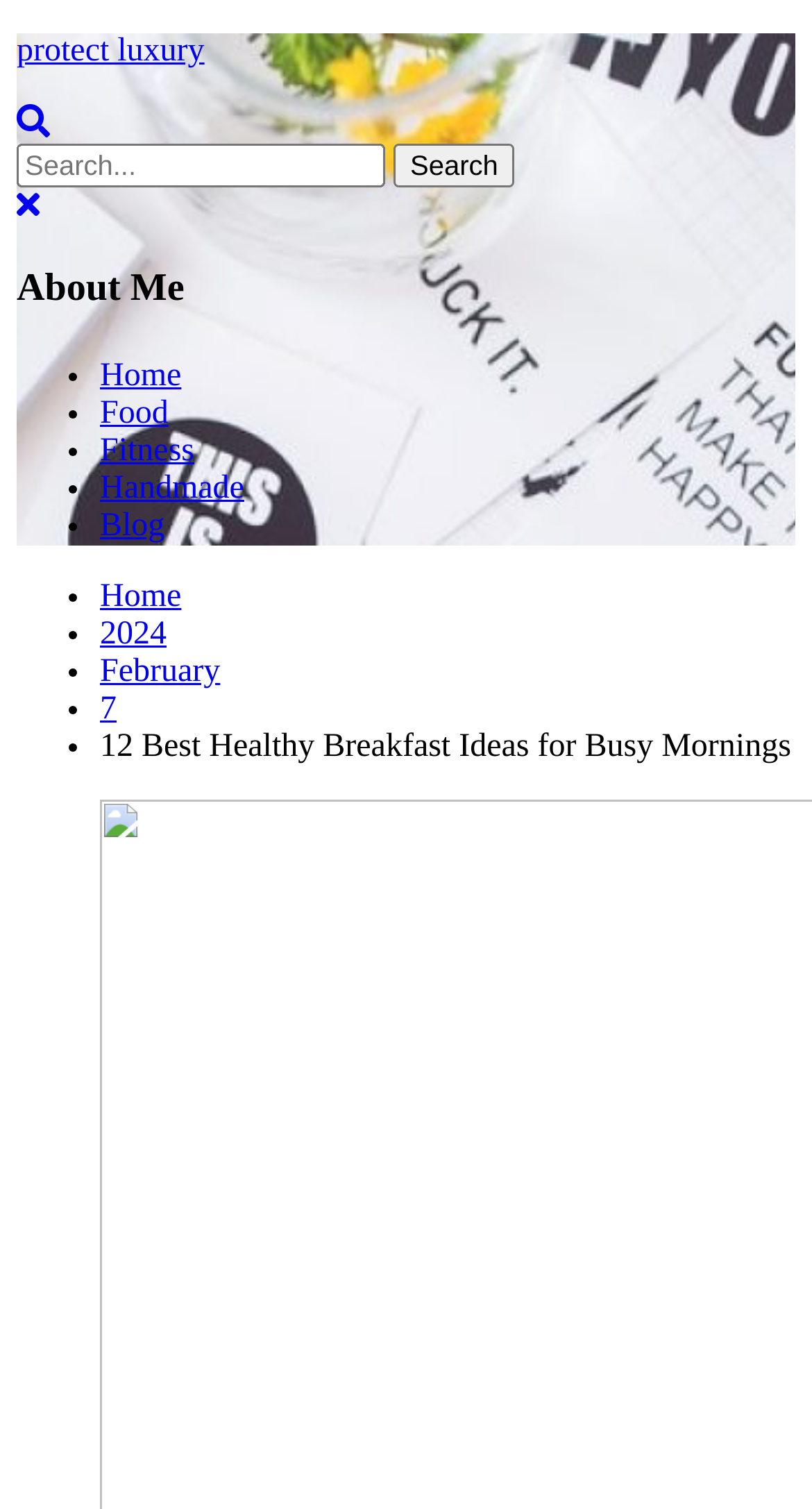How many navigation links are there?
Based on the image, please offer an in-depth response to the question.

I counted the number of links in the navigation section, which are 'Home', 'Food', 'Fitness', 'Handmade', 'Blog', and 'About Me'. Therefore, there are 6 navigation links.